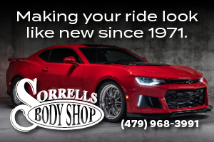What is the year mentioned in the tagline?
Utilize the image to construct a detailed and well-explained answer.

The tagline above the car states, 'Making your ride look like new since 1971,' which implies that the year 1971 is significant to the business, likely indicating the year it was established.